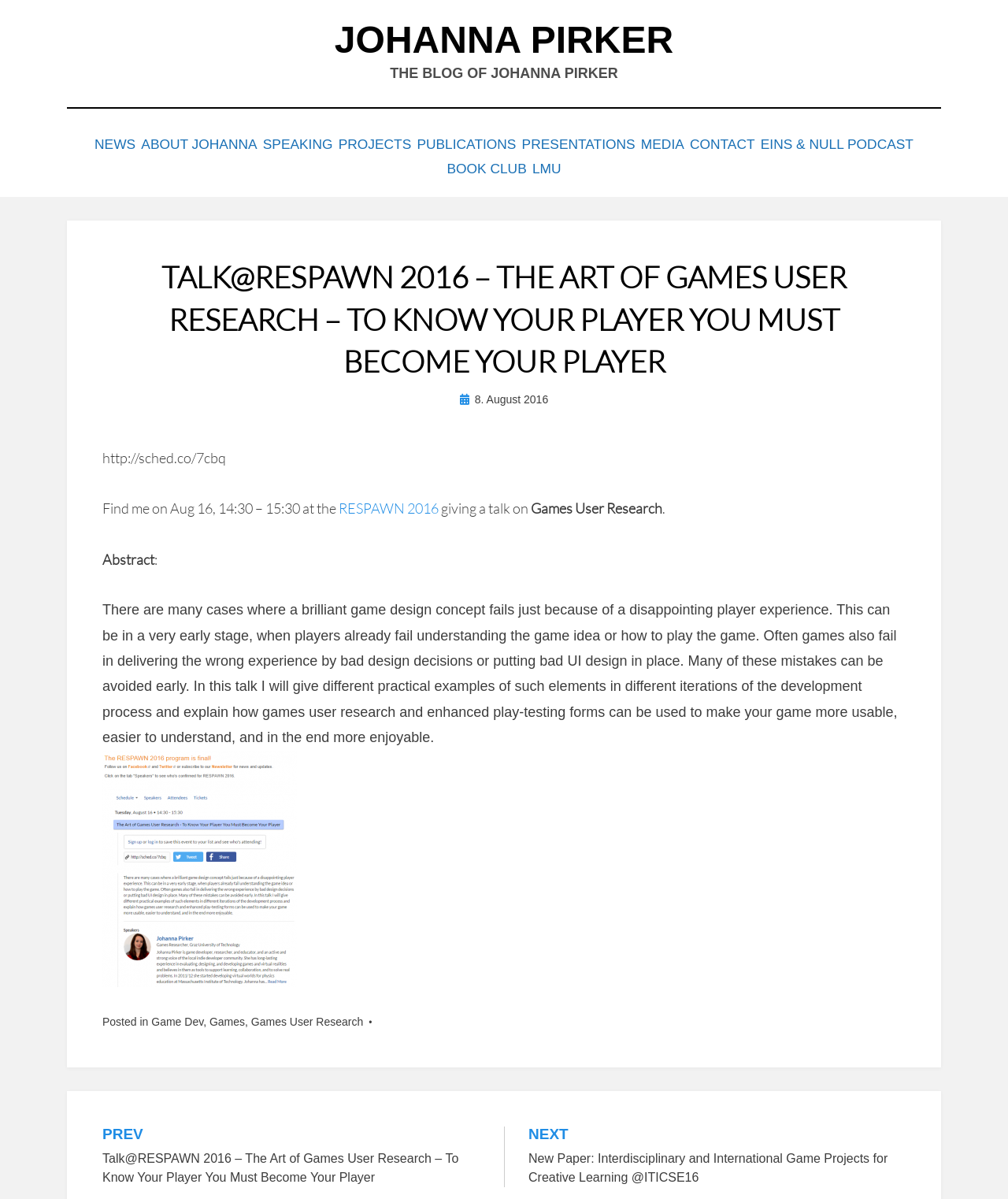Given the element description, predict the bounding box coordinates in the format (top-left x, top-left y, bottom-right x, bottom-right y), using floating point numbers between 0 and 1: Games User Research

[0.249, 0.841, 0.36, 0.852]